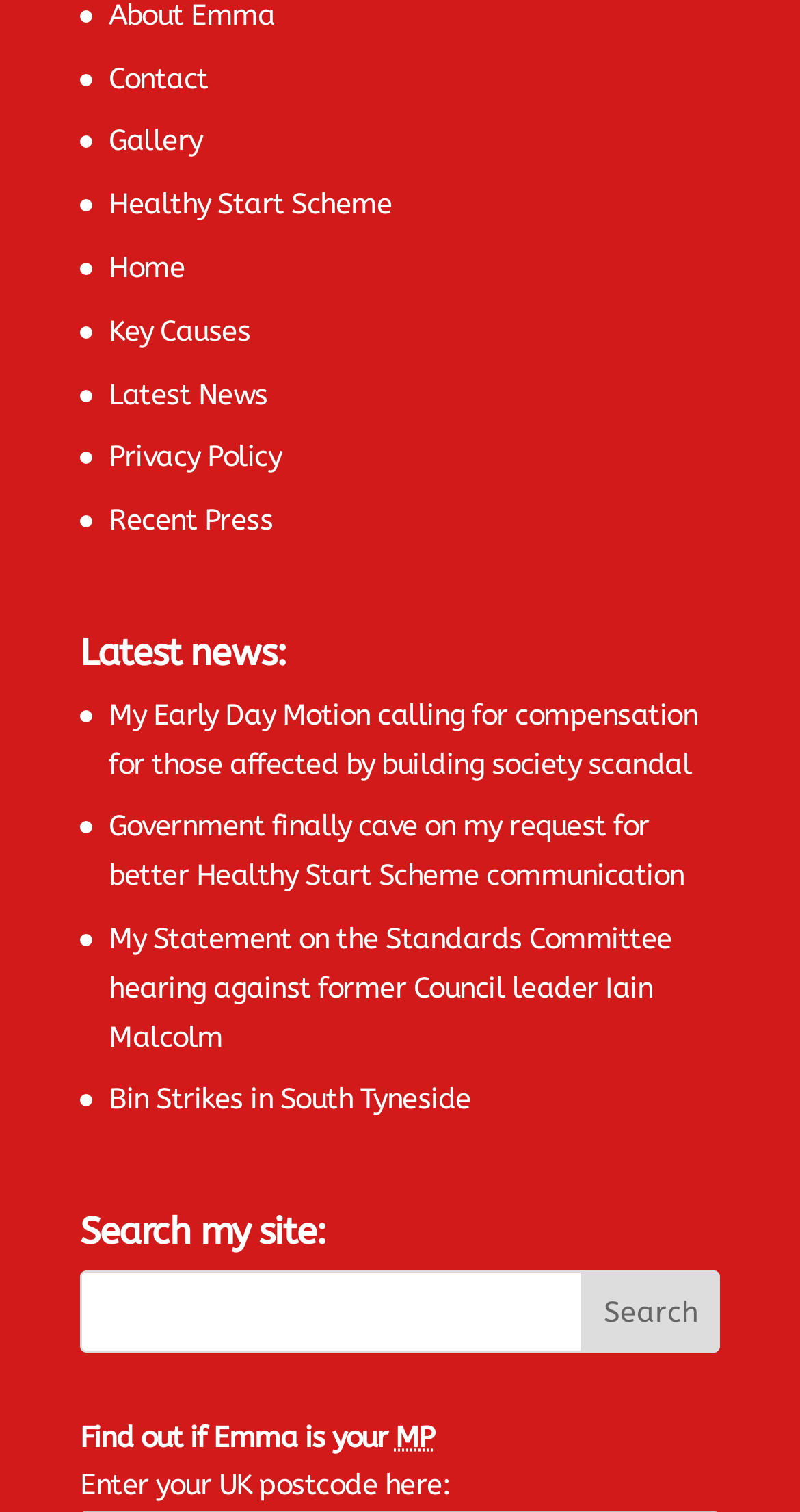What is the user required to enter to find their Member of Parliament?
Using the visual information, answer the question in a single word or phrase.

UK postcode